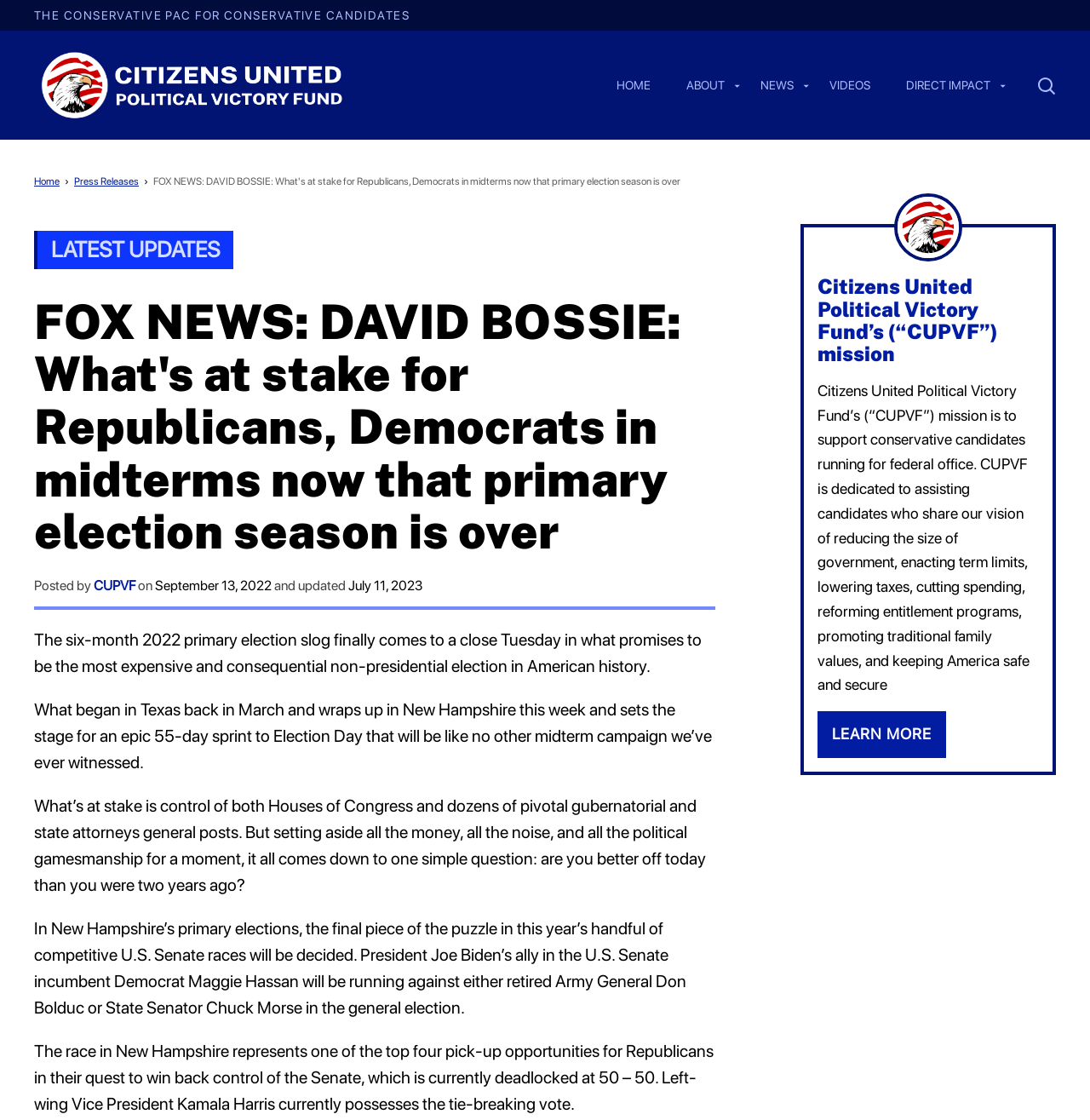Please identify the bounding box coordinates for the region that you need to click to follow this instruction: "Click the HOME link".

[0.553, 0.062, 0.609, 0.091]